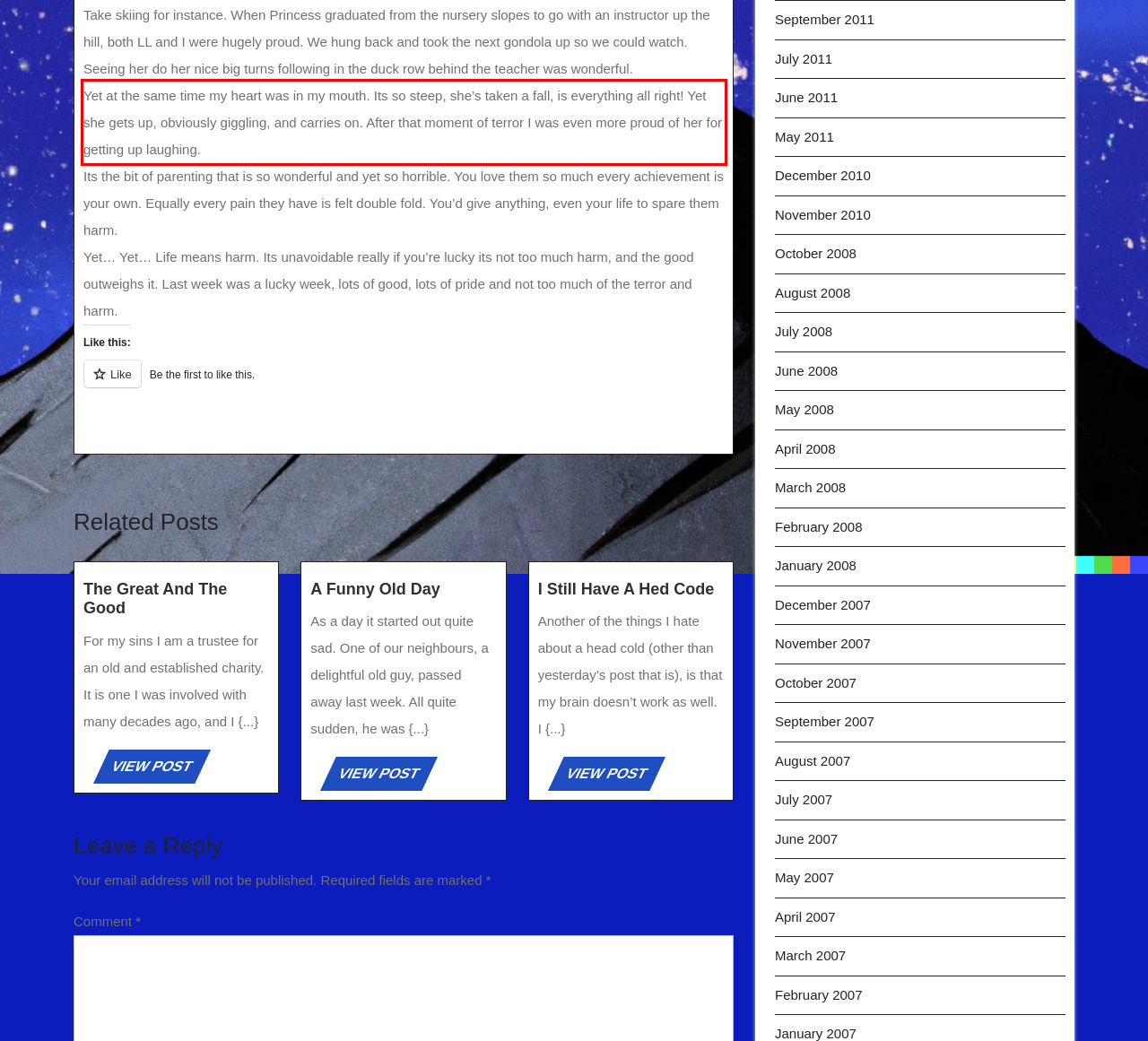Please look at the webpage screenshot and extract the text enclosed by the red bounding box.

Yet at the same time my heart was in my mouth. Its so steep, she’s taken a fall, is everything all right! Yet she gets up, obviously giggling, and carries on. After that moment of terror I was even more proud of her for getting up laughing.